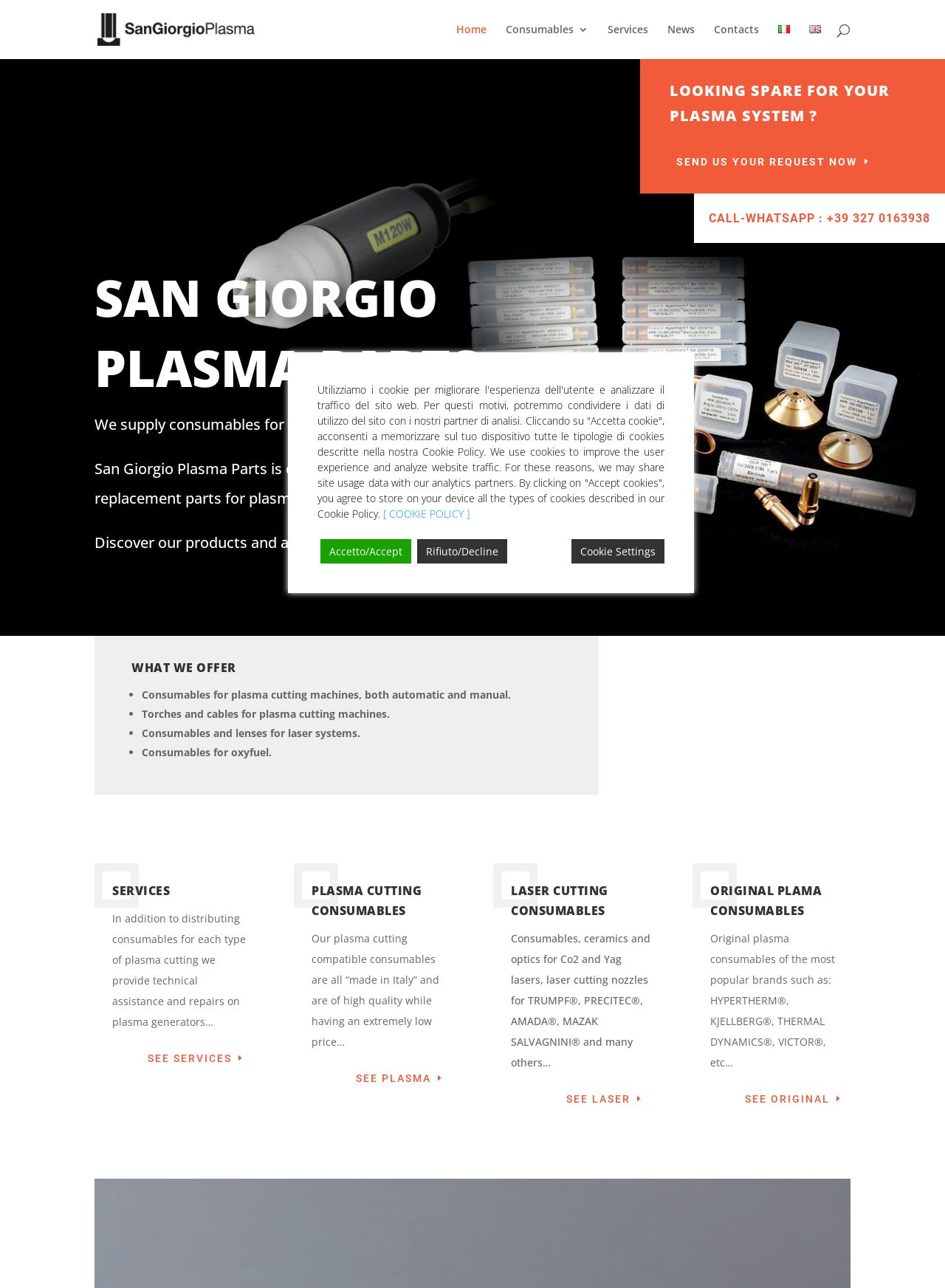What type of machines do they supply consumables for?
Give a single word or phrase answer based on the content of the image.

plasma and laser cutting machines